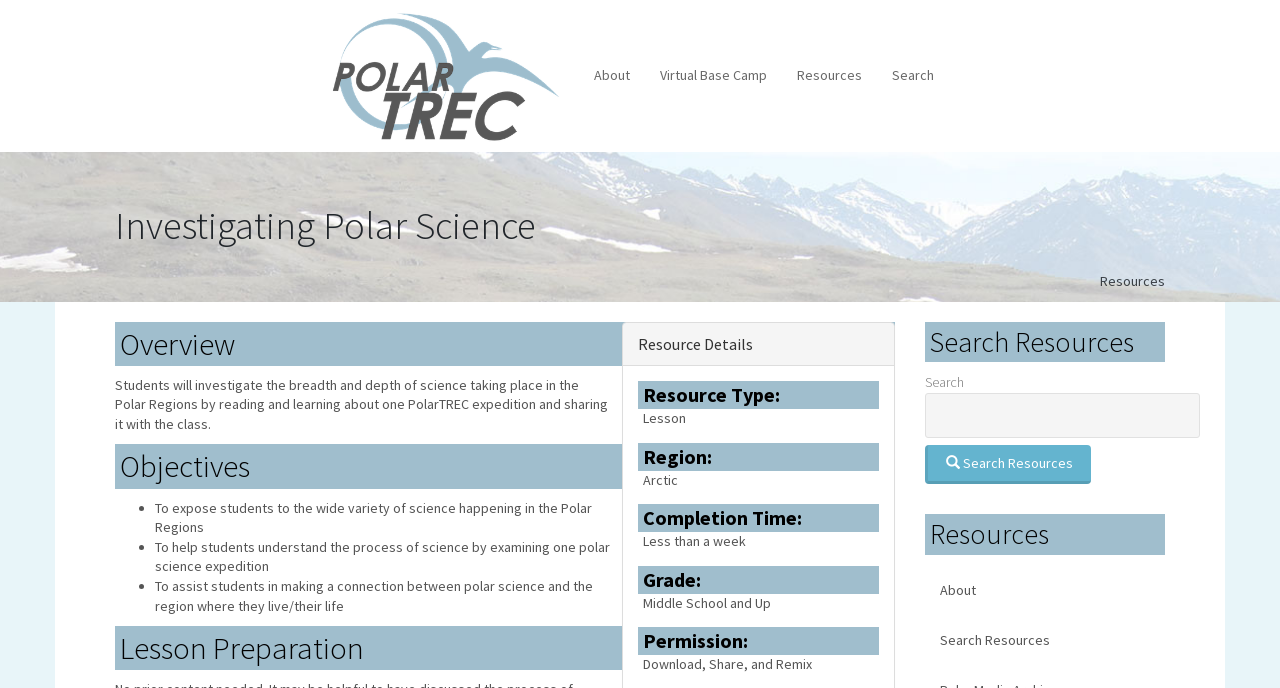Please determine the primary heading and provide its text.

Investigating Polar Science